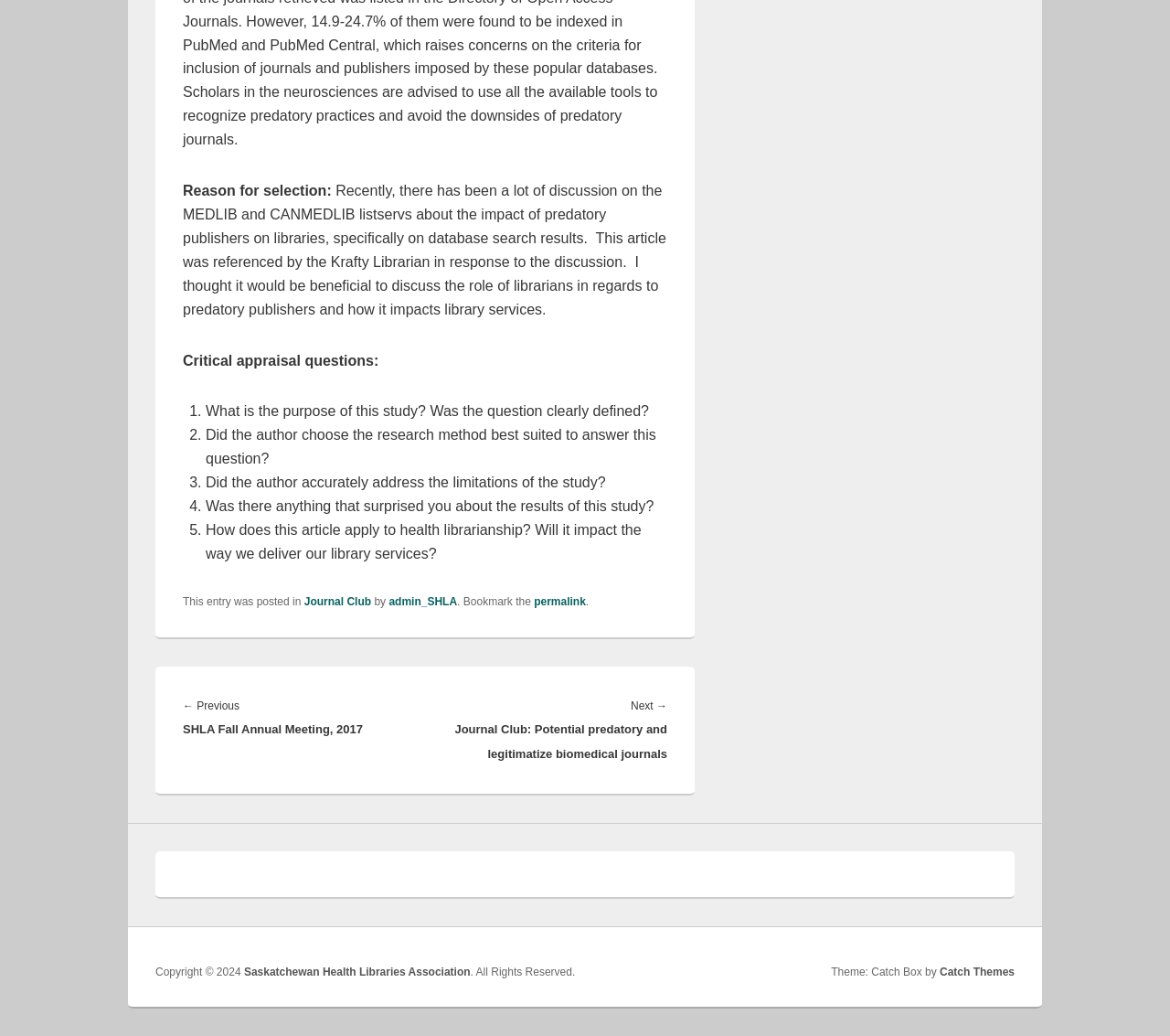What is the theme of the website?
Using the screenshot, give a one-word or short phrase answer.

Catch Box